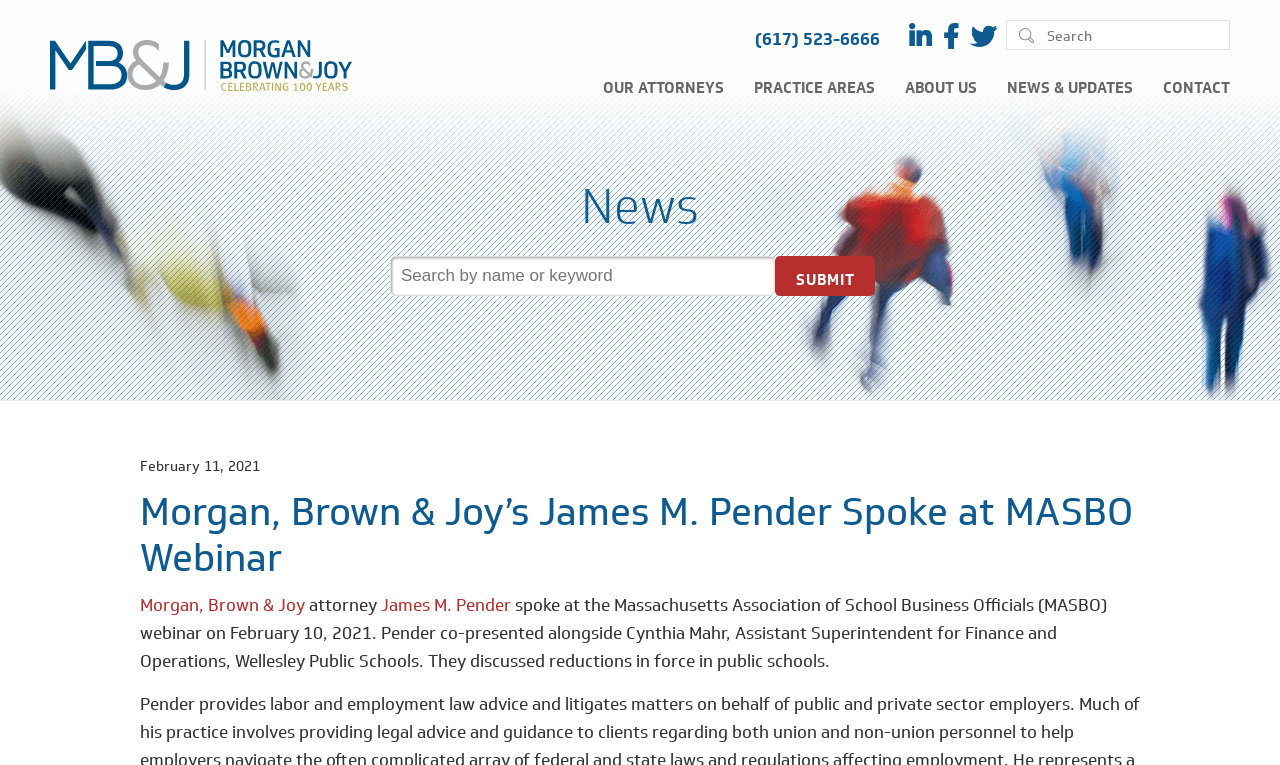What is the title of the webpage?
Based on the screenshot, provide a one-word or short-phrase response.

Morgan, Brown & Joy’s James M. Pender Spoke at MASBO Webinar